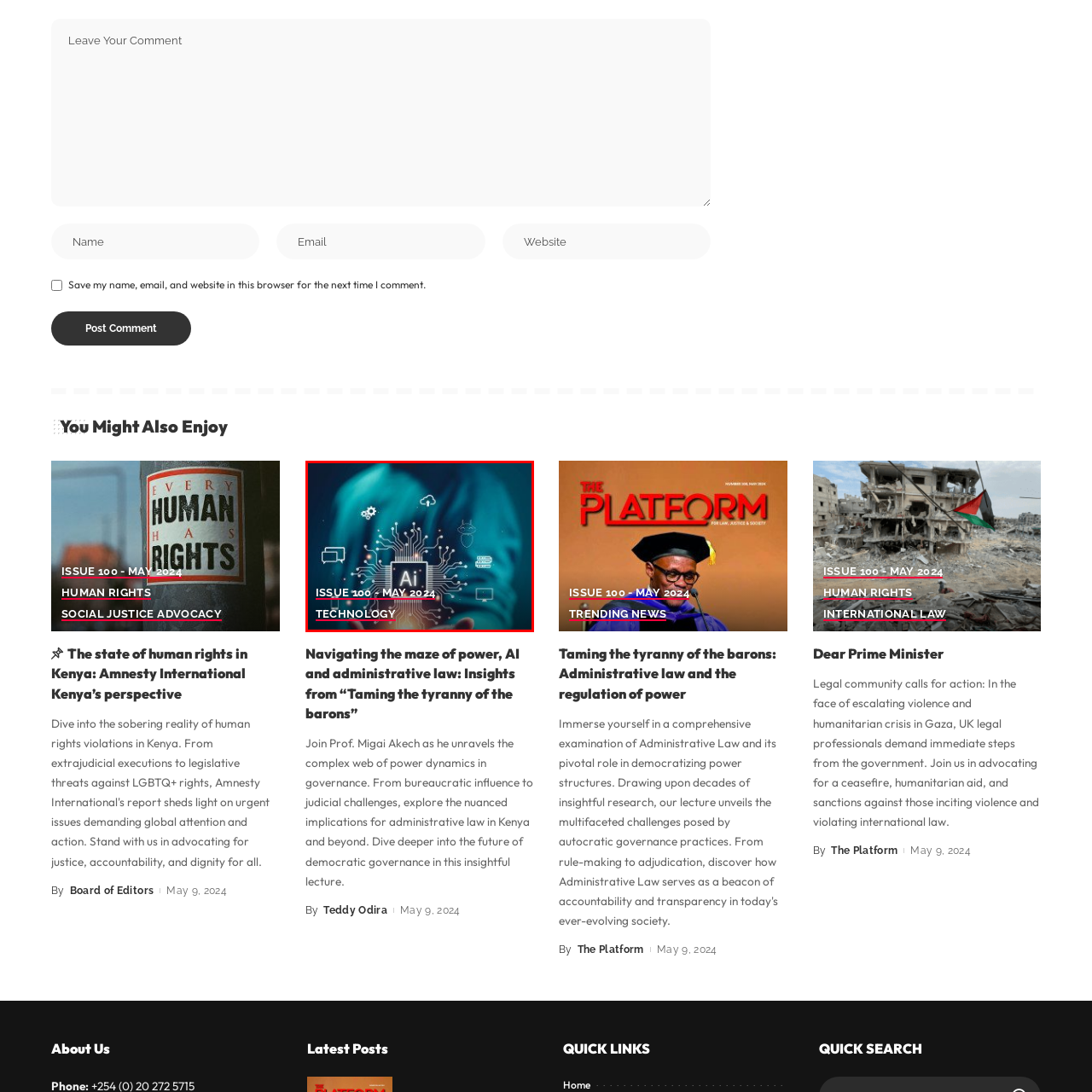Elaborate on all the details and elements present in the red-outlined area of the image.

The image showcases a captivating representation of artificial intelligence, set against a blurred blue background that enhances its futuristic feel. Central to the image is a visual of a circuit board featuring the letters "AI," symbolizing the integration of technology into everyday life. Surrounding the AI graphic are various icons, including chat bubbles, clouds, and data storage symbols, illustrating the multifaceted applications of AI in communication, data management, and cloud computing.

The text overlay at the bottom prominently displays "ISSUE 100 - MAY 2024," indicating that this image is part of a special issue focused on technology, along with the word "TECHNOLOGY" highlighted to emphasize the theme. This composition effectively conveys the transformative potential of AI while enticing readers to explore the content related to the technological advancements discussed in this edition.